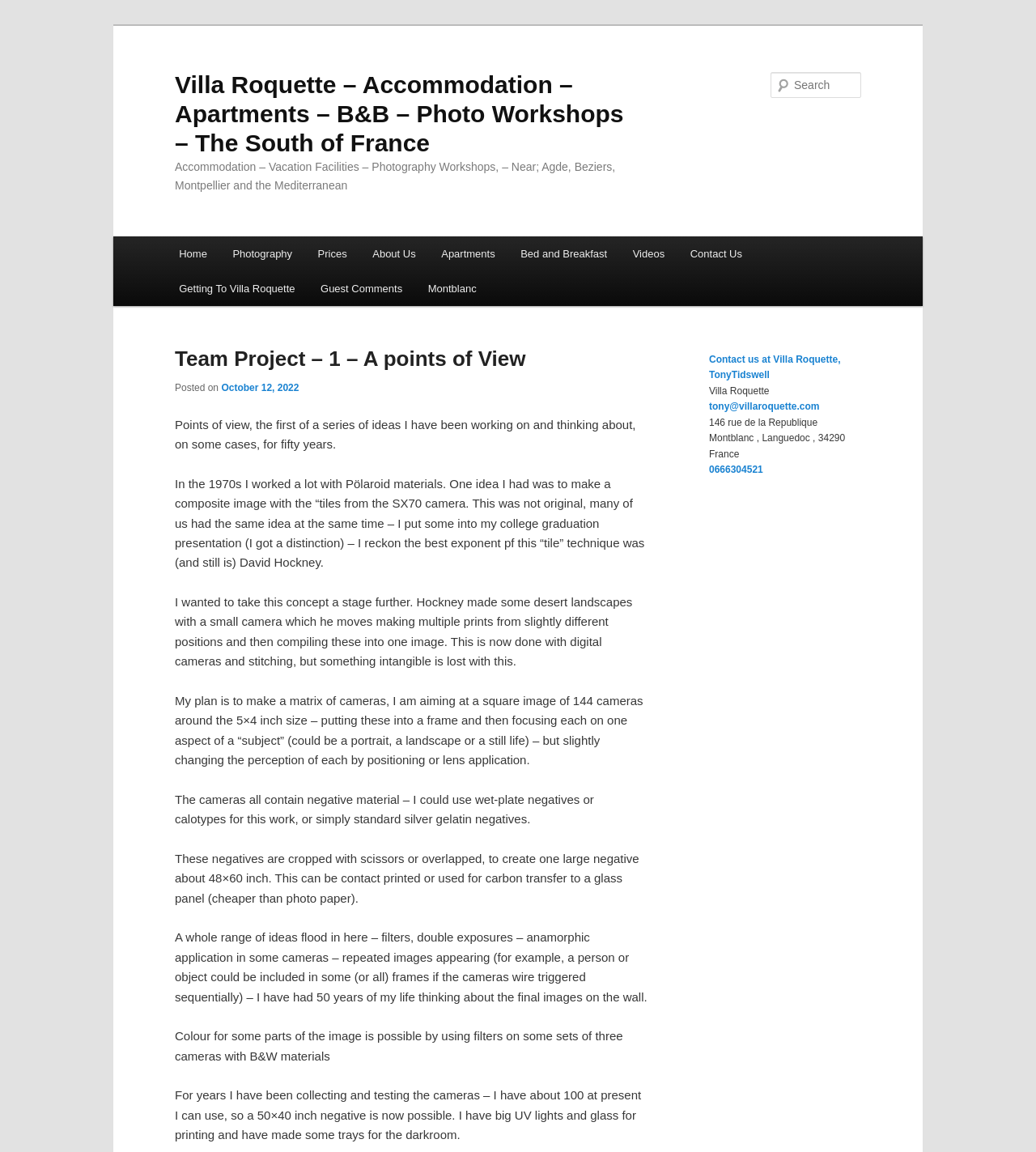What is the contact email of Villa Roquette? Examine the screenshot and reply using just one word or a brief phrase.

tony@villaroquette.com